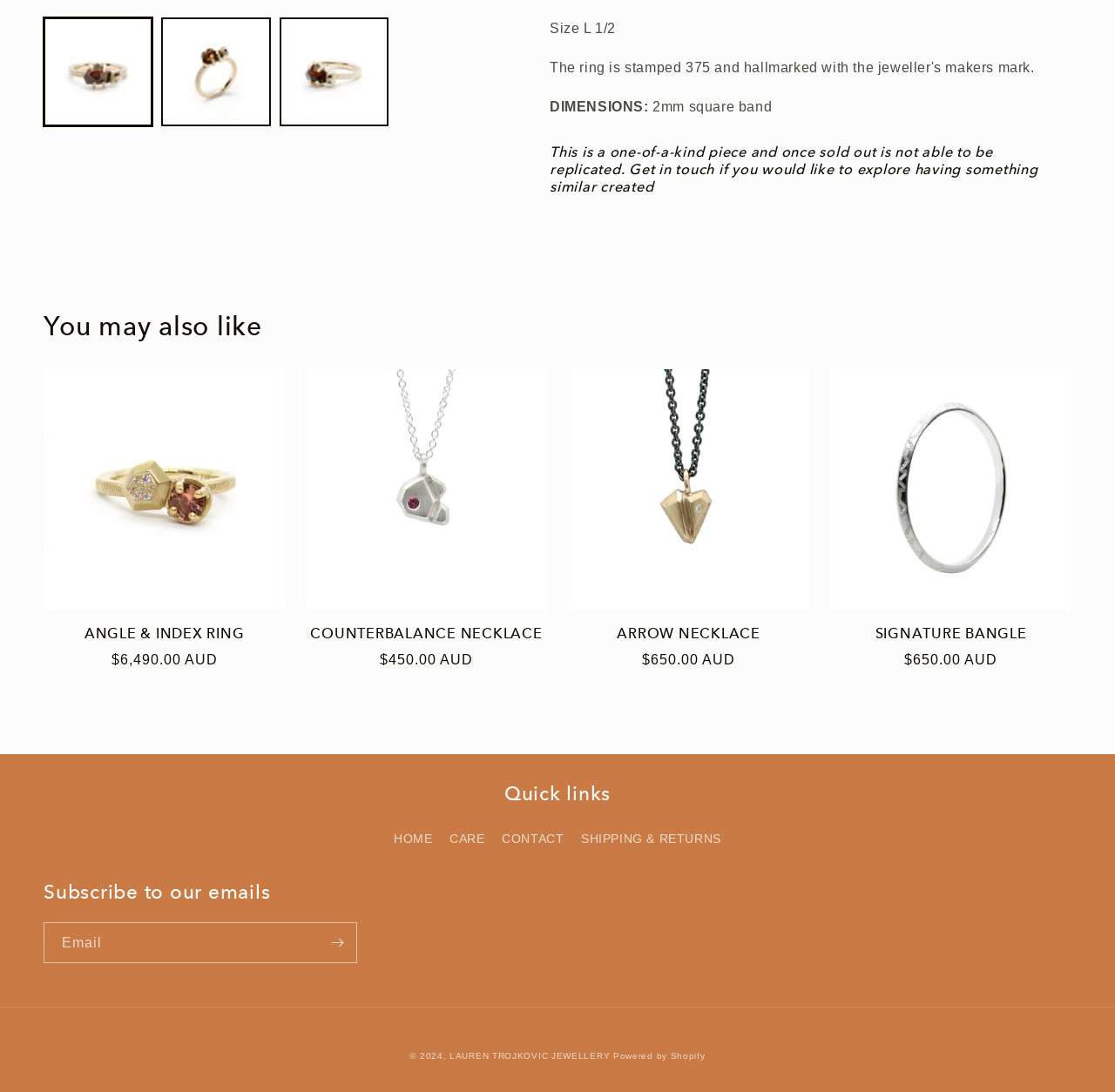Predict the bounding box of the UI element based on the description: "ARROW NECKLACE". The coordinates should be four float numbers between 0 and 1, formatted as [left, top, right, bottom].

[0.509, 0.572, 0.726, 0.588]